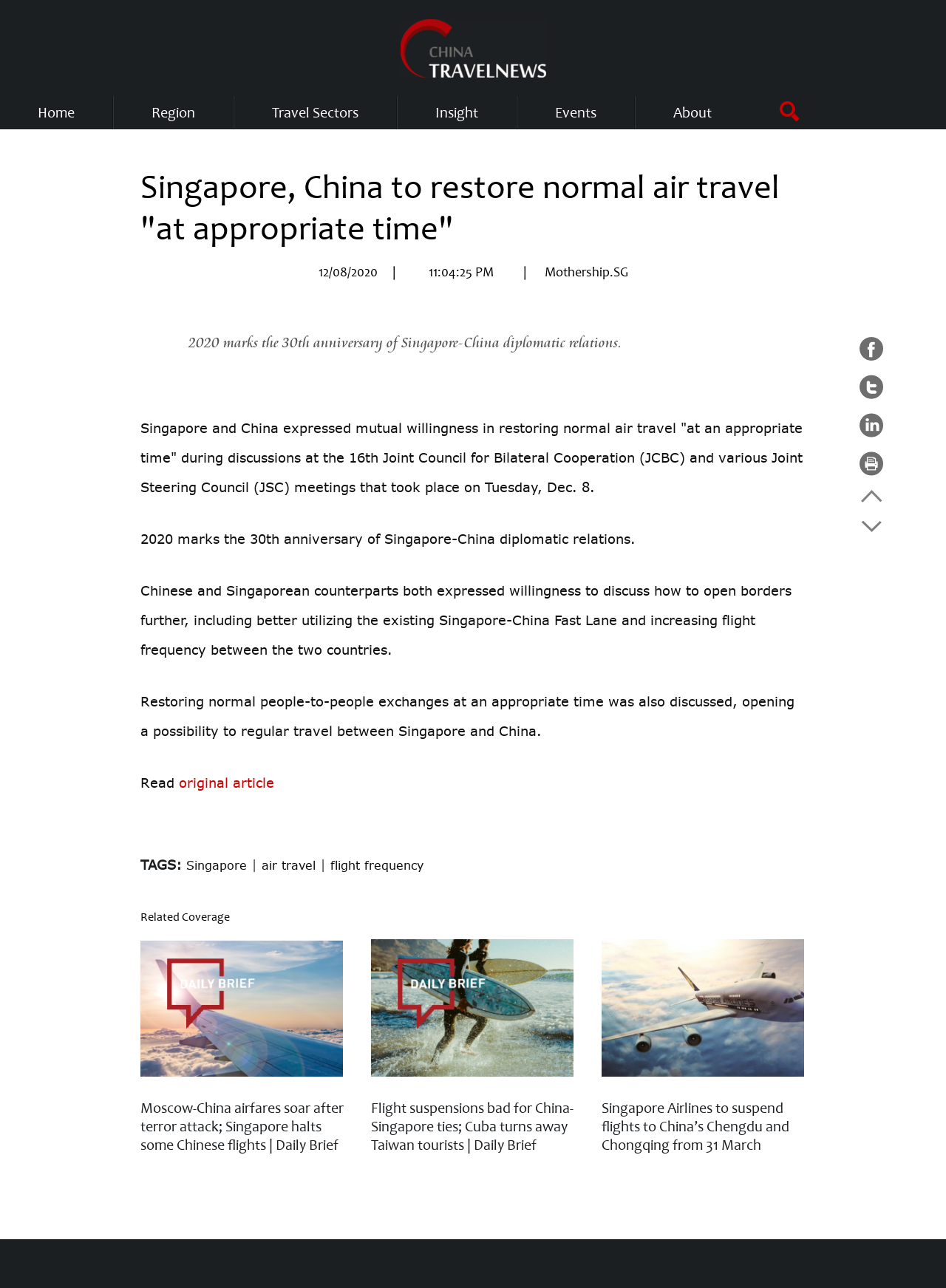Using the provided element description: "air travel", determine the bounding box coordinates of the corresponding UI element in the screenshot.

[0.277, 0.666, 0.334, 0.678]